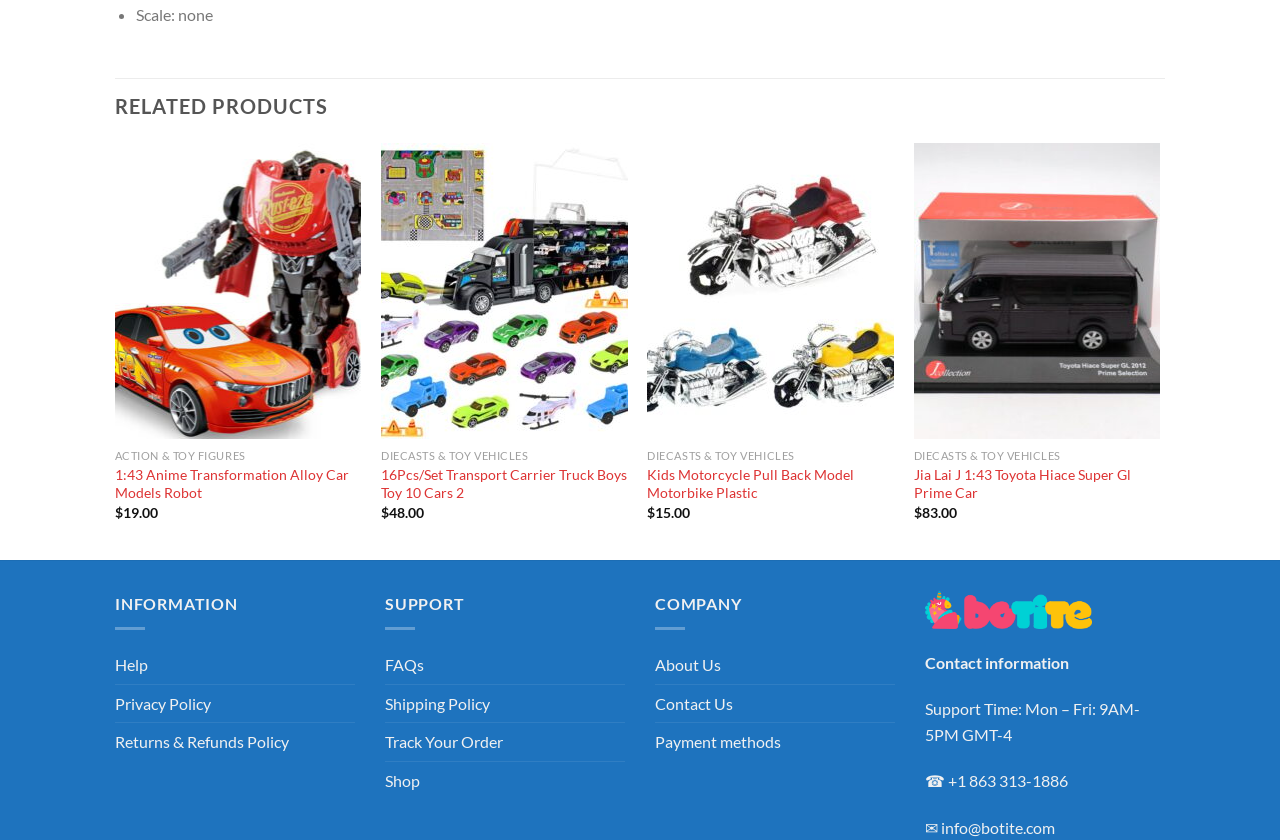Please provide a one-word or short phrase answer to the question:
How many products are listed on the webpage?

4